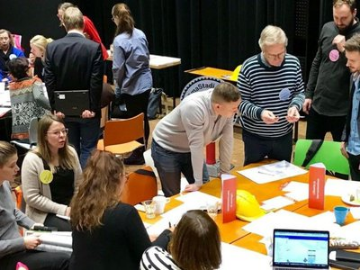Describe thoroughly the contents of the image.

In a lively workshop setting, participants are engaged in collaborative discussions around a table filled with papers and materials. The scene captures a diverse group of individuals, with some seated while others are standing and interacting closely. Notable is the presence of colorful name tags on participants, fostering a welcoming atmosphere. Laptops and printed materials are scattered across tables, indicating a brainstorming session aimed at community engagement or social initiatives. The environment exudes creativity and collaboration, suggesting that the participants are likely involved in planning or contributing ideas for city improvements, possibly linked to Helsinki's participatory budgeting or community enhancement efforts.